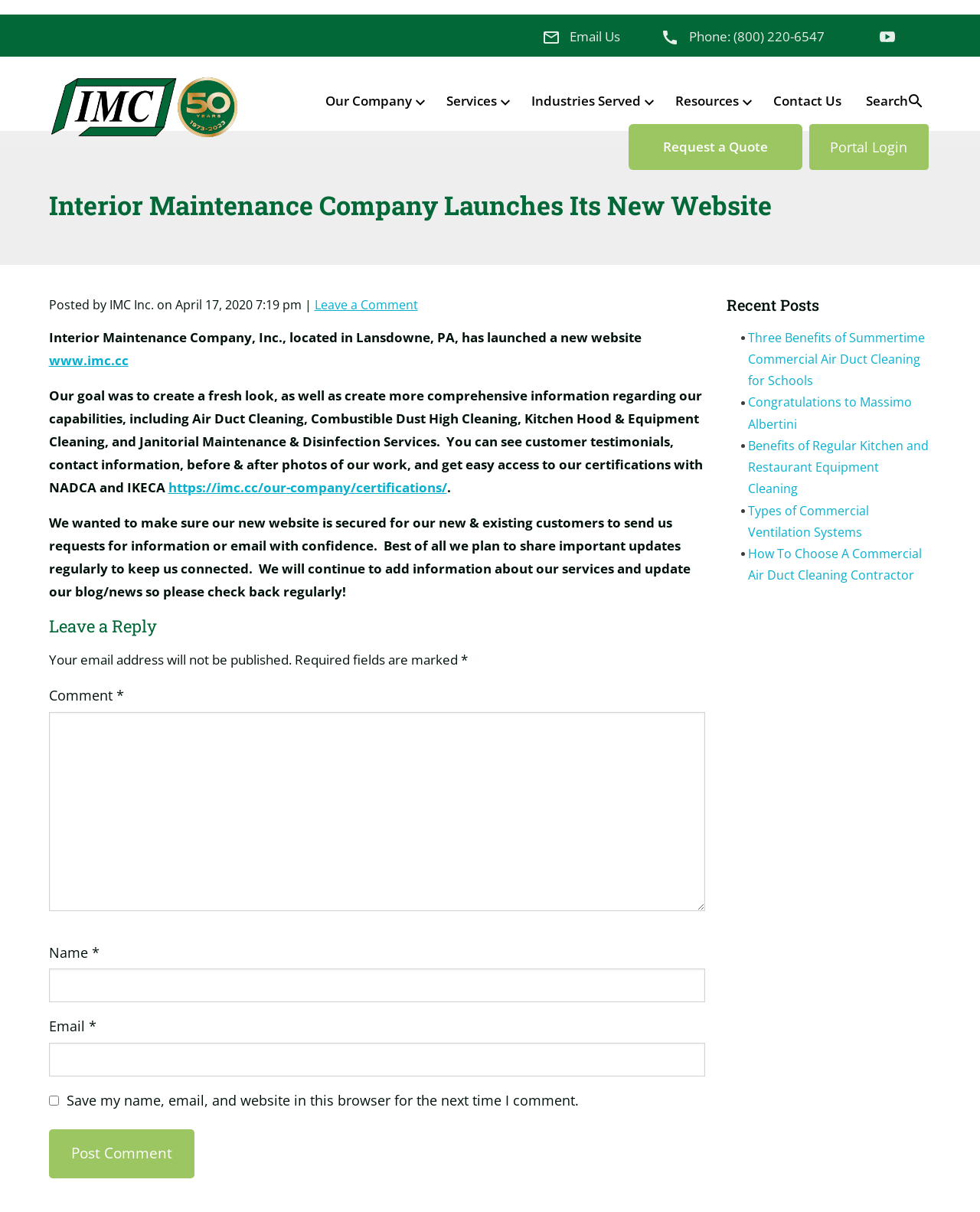Identify the bounding box coordinates of the region that needs to be clicked to carry out this instruction: "Click Email Us". Provide these coordinates as four float numbers ranging from 0 to 1, i.e., [left, top, right, bottom].

[0.581, 0.011, 0.633, 0.025]